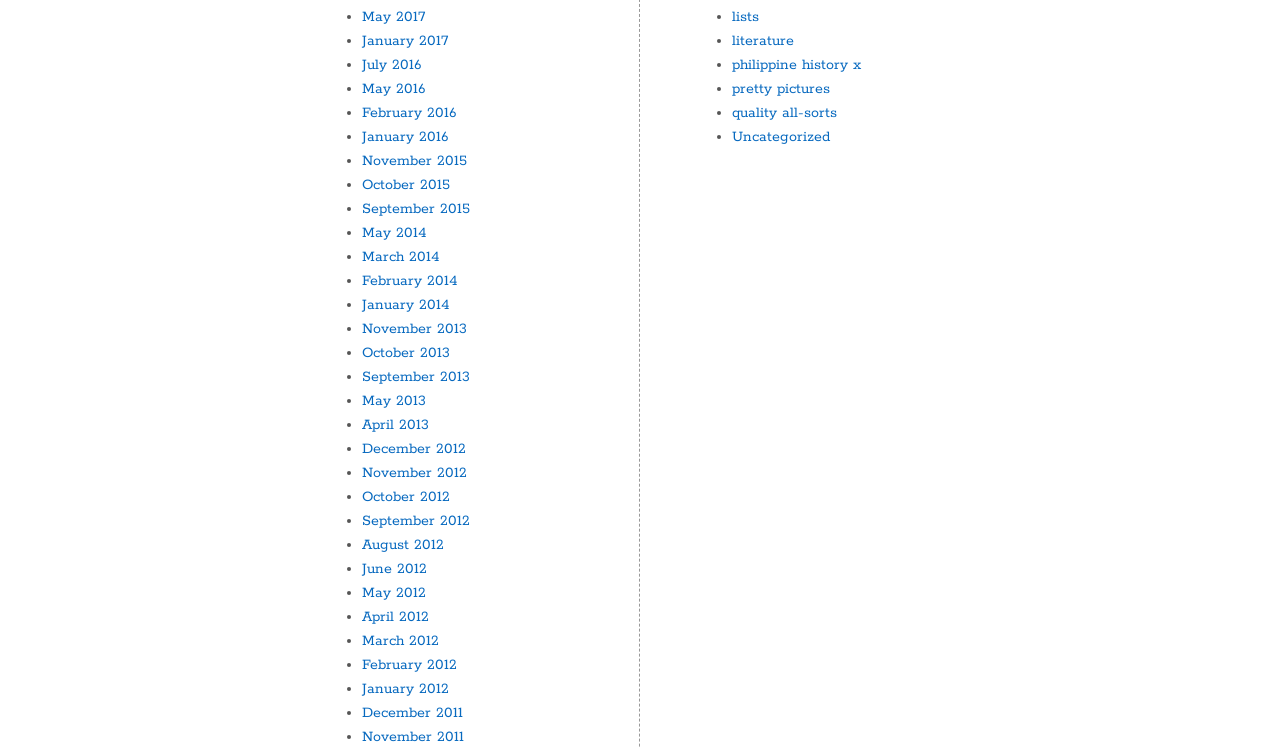Please identify the bounding box coordinates of the clickable region that I should interact with to perform the following instruction: "Contact KilroyTrip". The coordinates should be expressed as four float numbers between 0 and 1, i.e., [left, top, right, bottom].

None